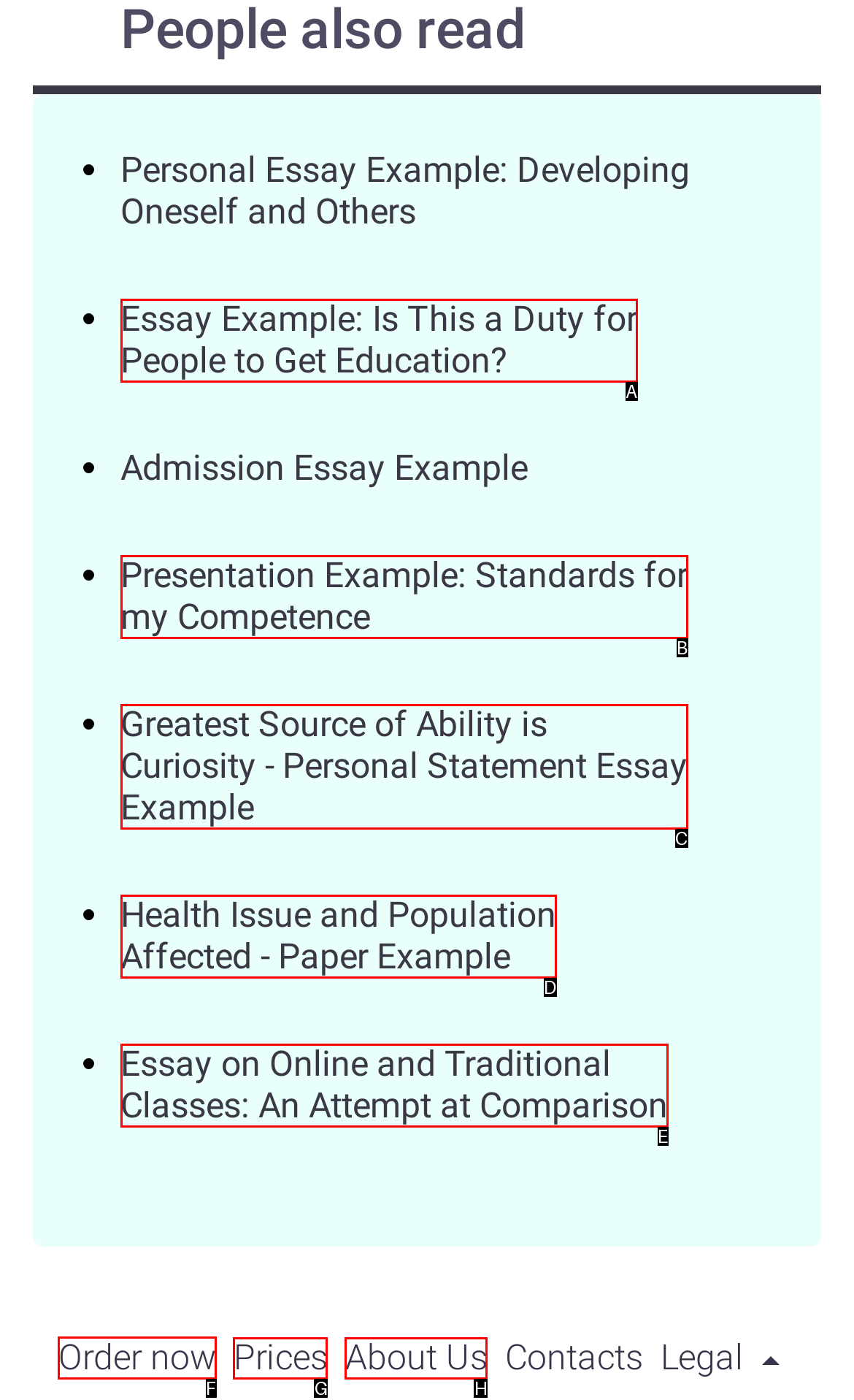Tell me which letter I should select to achieve the following goal: Order now
Answer with the corresponding letter from the provided options directly.

F